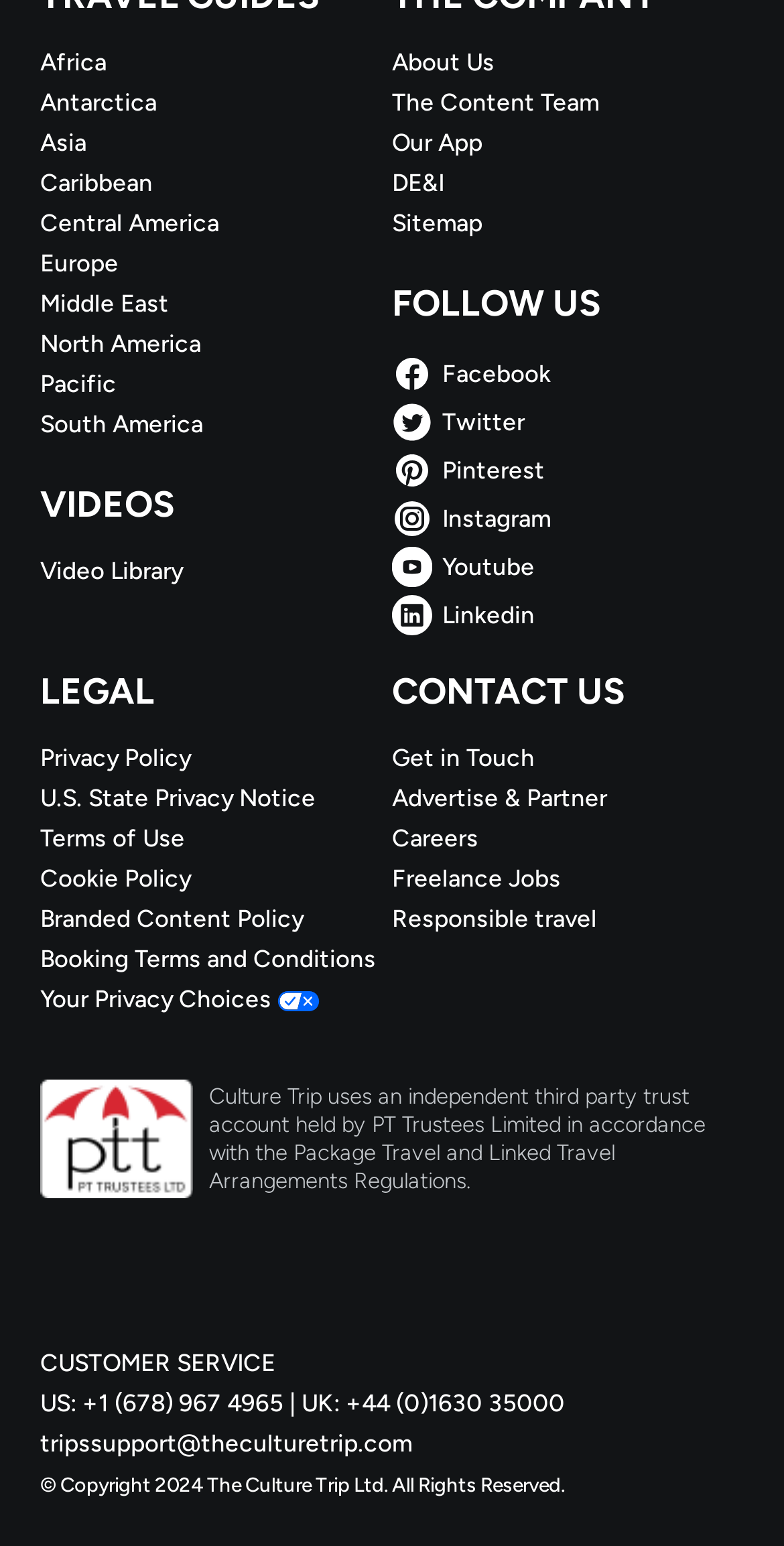Given the description "Booking Terms and Conditions", provide the bounding box coordinates of the corresponding UI element.

[0.051, 0.61, 0.5, 0.631]